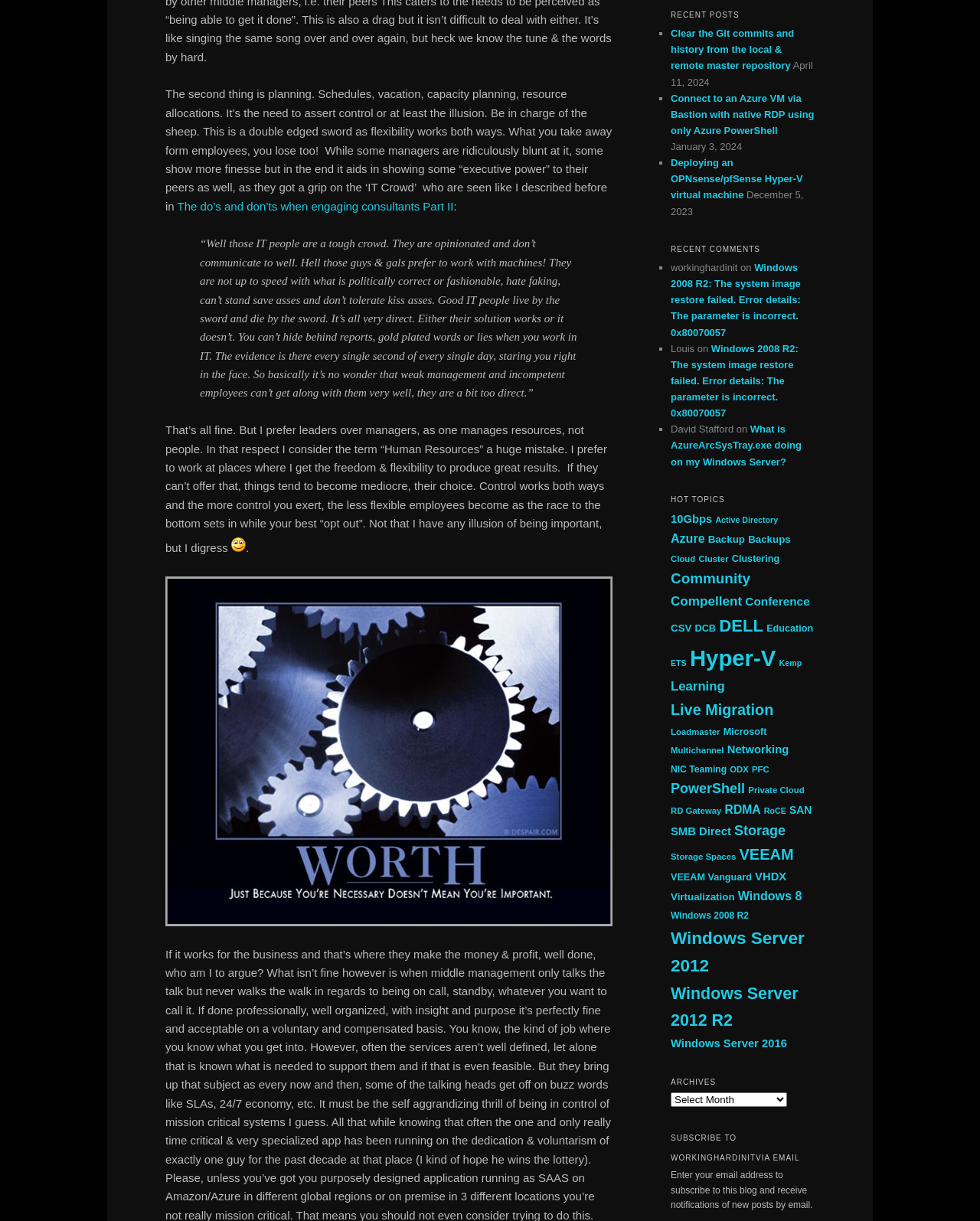Locate the bounding box coordinates of the element I should click to achieve the following instruction: "View the hot topic 'Azure'".

[0.684, 0.435, 0.719, 0.447]